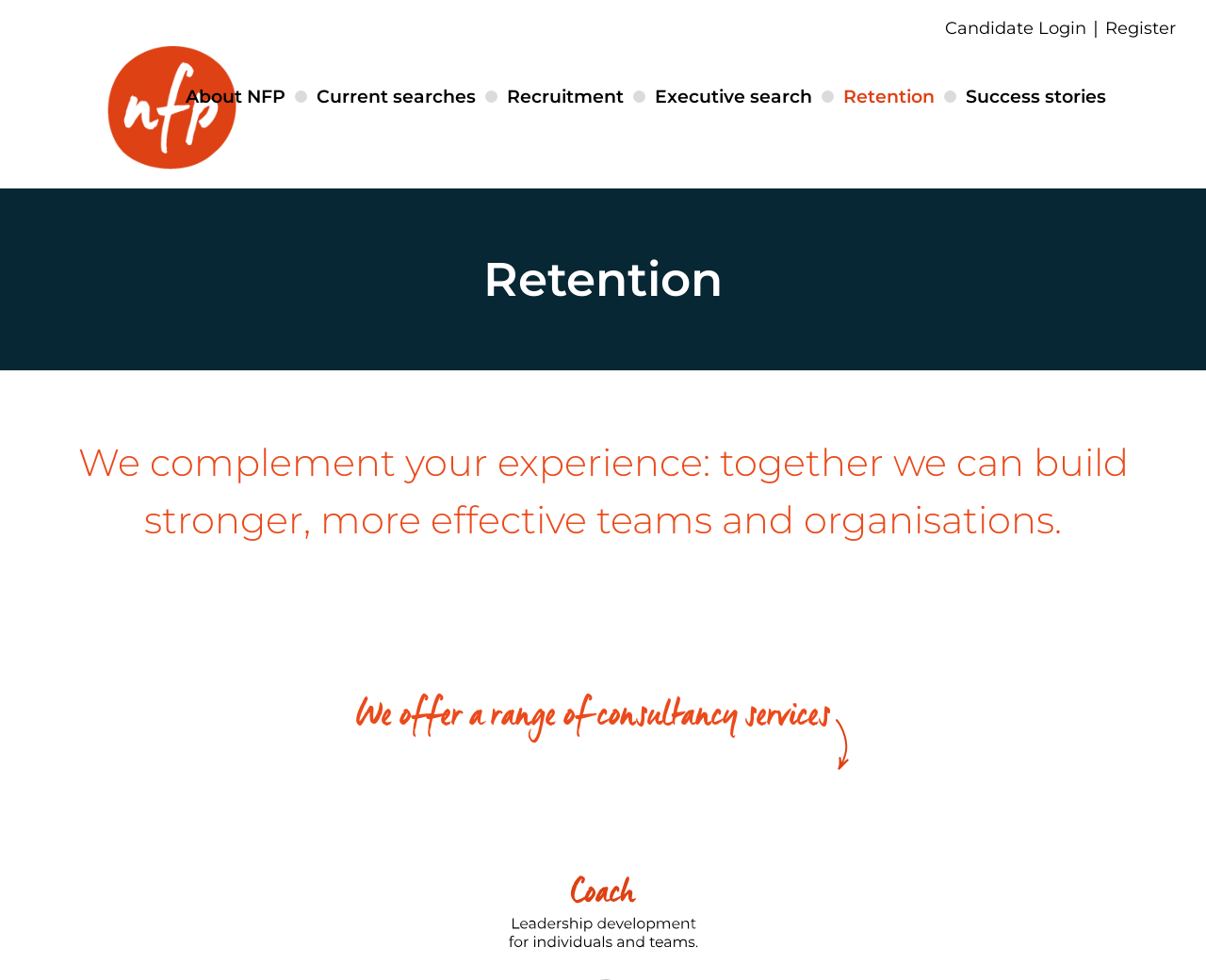Examine the image carefully and respond to the question with a detailed answer: 
What is the purpose of the 'Skip to main content' link?

The 'Skip to main content' link is likely used to bypass the navigation menu and jump directly to the main content of the webpage, making it easier for users to access the main information on the page. This link is usually used for accessibility purposes.